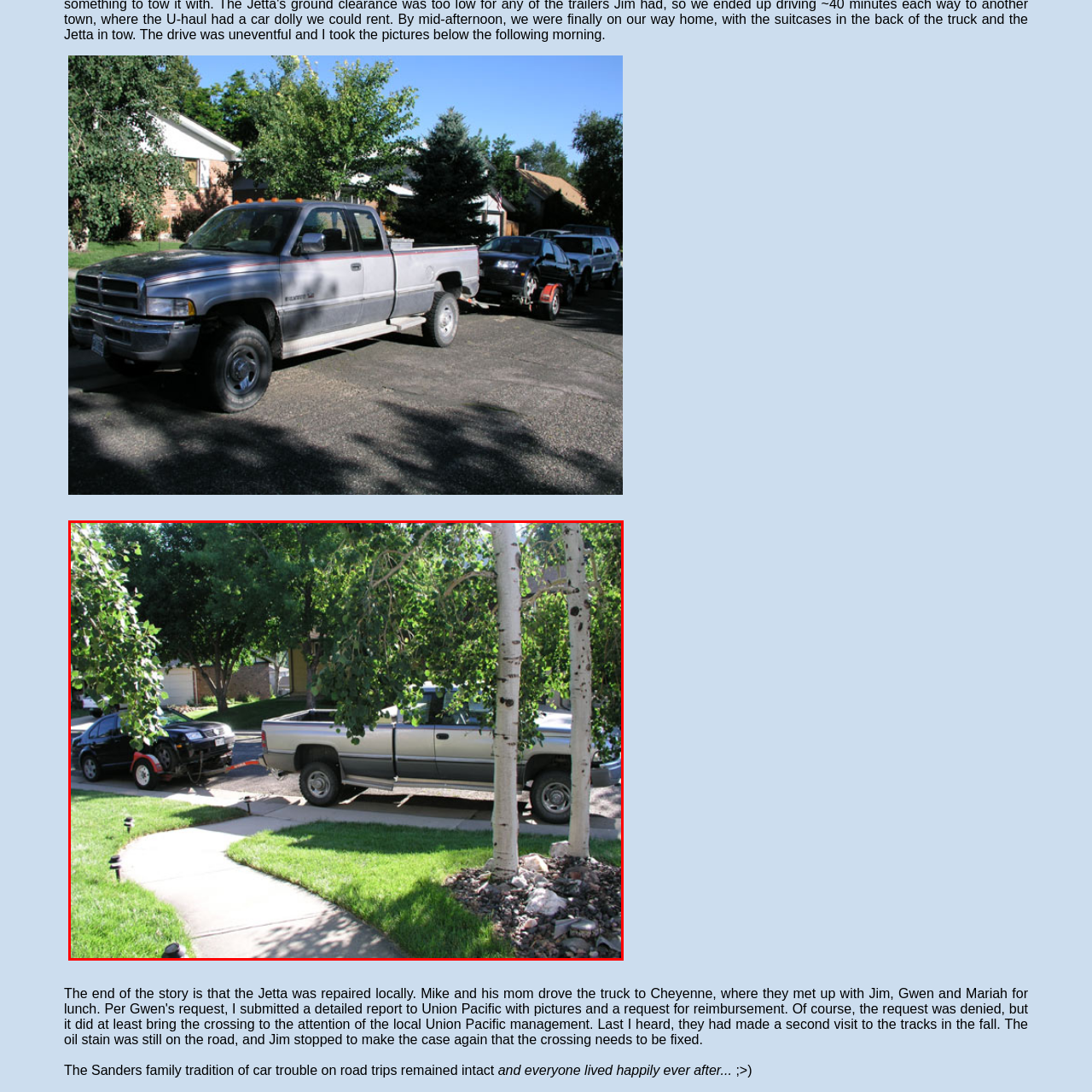Look at the image enclosed within the red outline and answer the question with a single word or phrase:
What type of environment is depicted in the background?

Lush and green